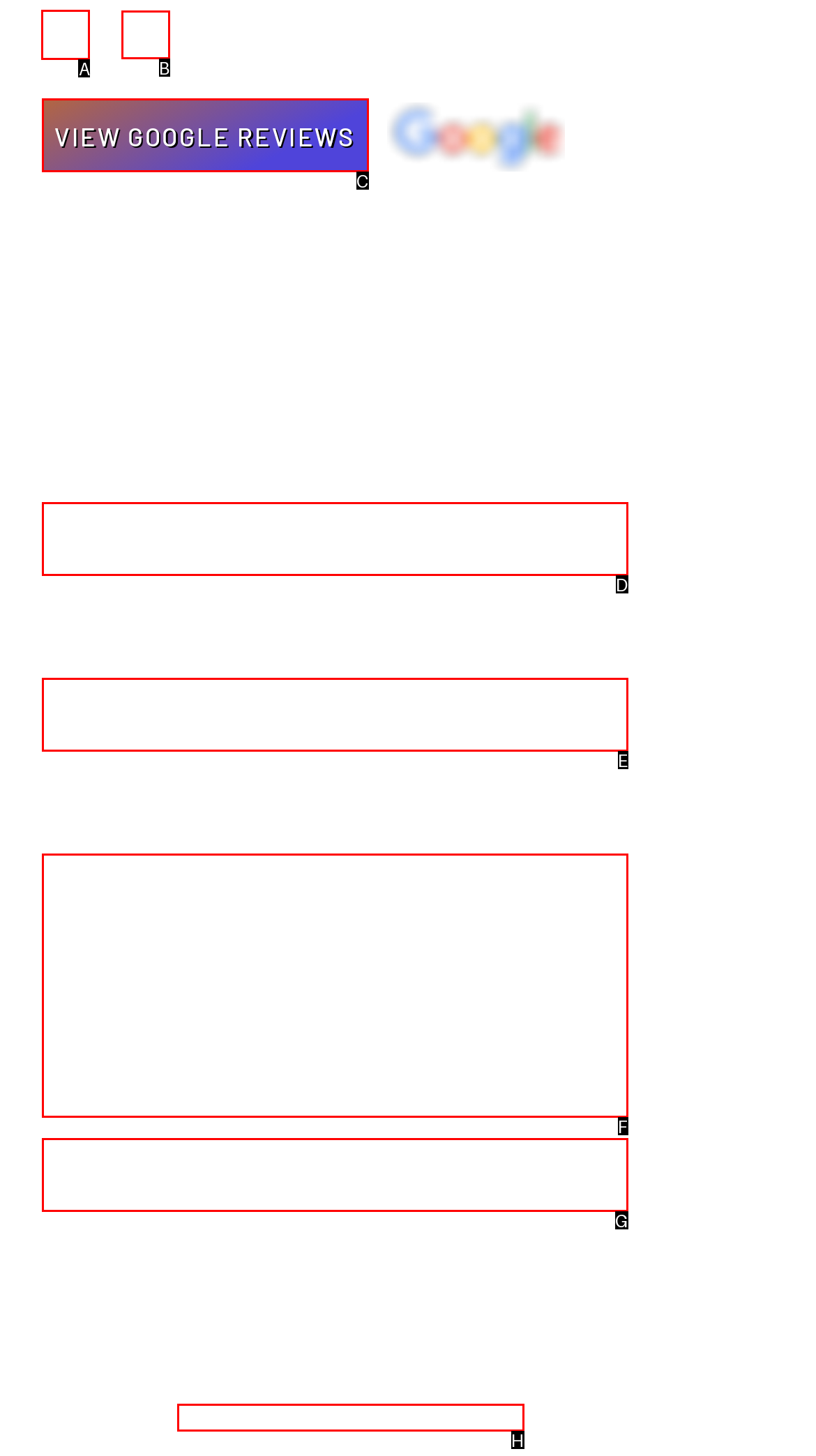Indicate the HTML element that should be clicked to perform the task: Click on LinkedIn Reply with the letter corresponding to the chosen option.

A